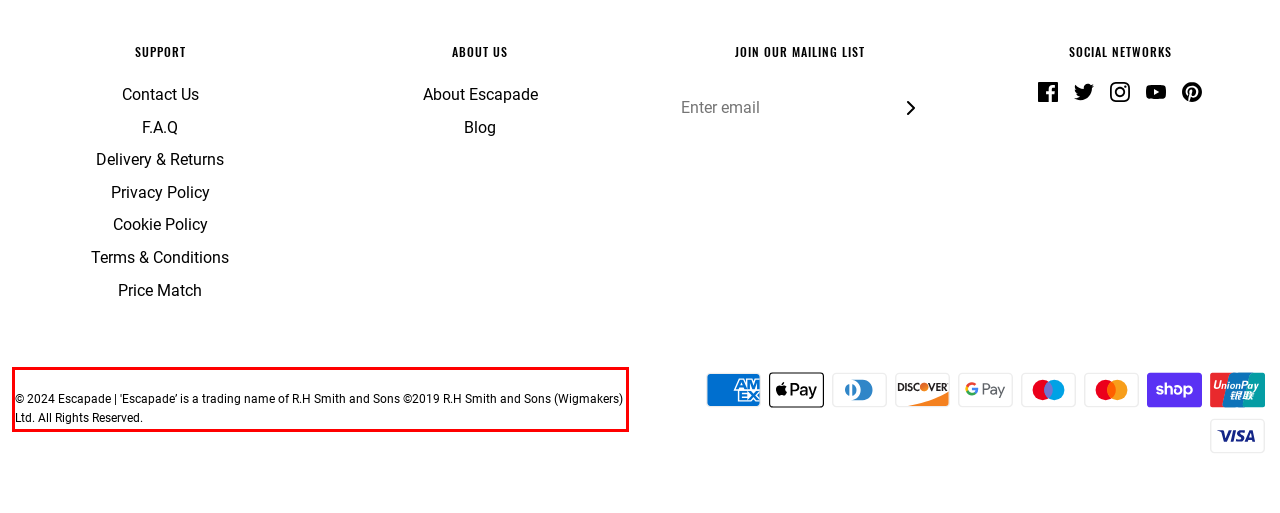Given a webpage screenshot, identify the text inside the red bounding box using OCR and extract it.

© 2024 Escapade | 'Escapade’ is a trading name of R.H Smith and Sons ©2019 R.H Smith and Sons (Wigmakers) Ltd. All Rights Reserved.